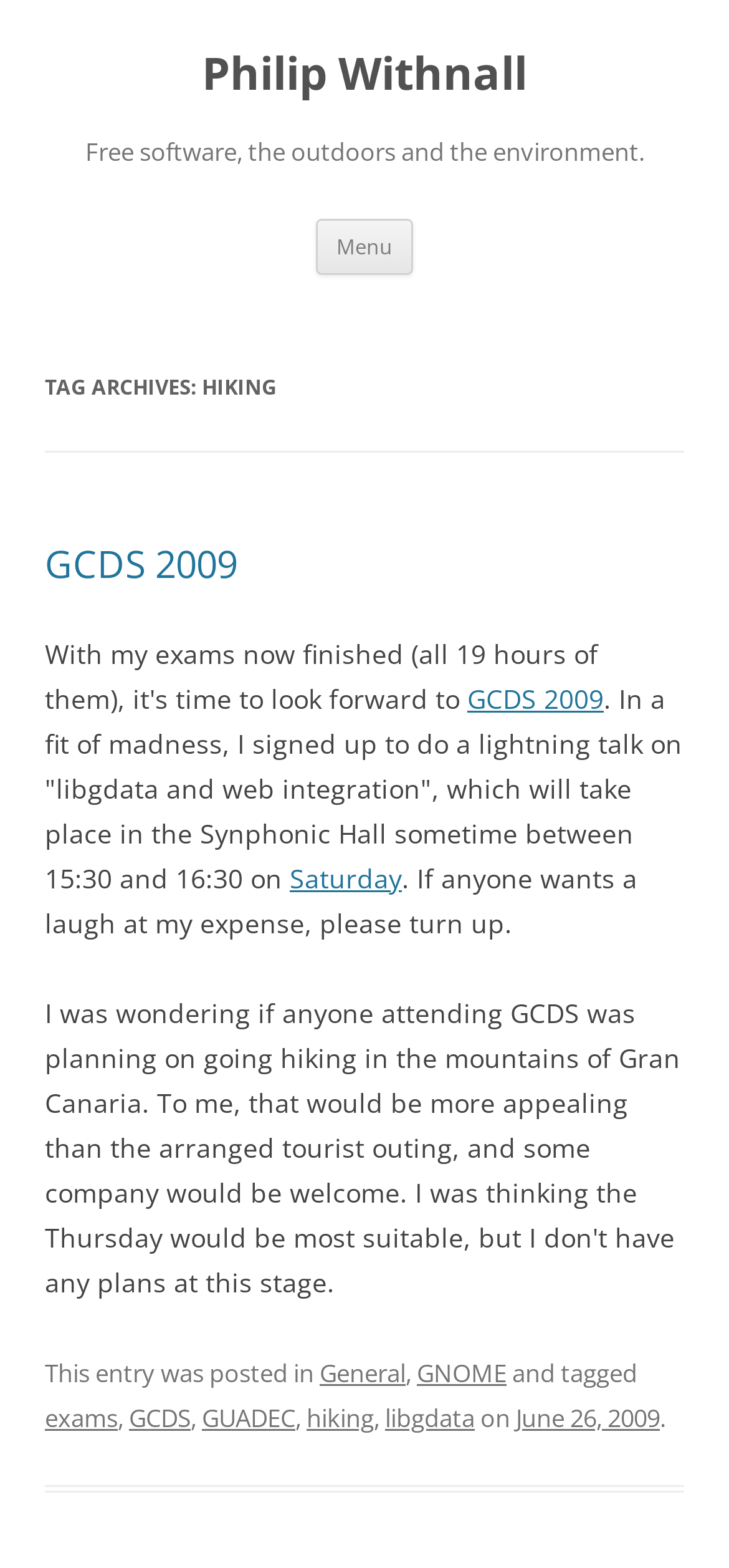Describe the webpage in detail, including text, images, and layout.

The webpage appears to be a personal blog or website belonging to Philip Withnall, with a focus on hiking and other outdoor activities. At the top of the page, there is a heading with the owner's name, "Philip Withnall", which is also a link. Below this, there is a brief description of the website's content, "Free software, the outdoors and the environment."

To the right of the description, there is a button labeled "Menu". Below this, there is a link to "Skip to content". The main content of the page is divided into sections, with a header that reads "TAG ARCHIVES: HIKING".

The first article on the page is titled "GCDS 2009" and has a link to the same title. The article's content is a short paragraph describing a lightning talk on "libgdata and web integration" that the author will be giving at an event. There are also links to the date of the event, "Saturday", and other related tags.

At the bottom of the page, there is a footer section that lists the categories and tags related to the article, including "General", "GNOME", "exams", "GCDS", "GUADEC", "hiking", "libgdata", and the date "June 26, 2009".